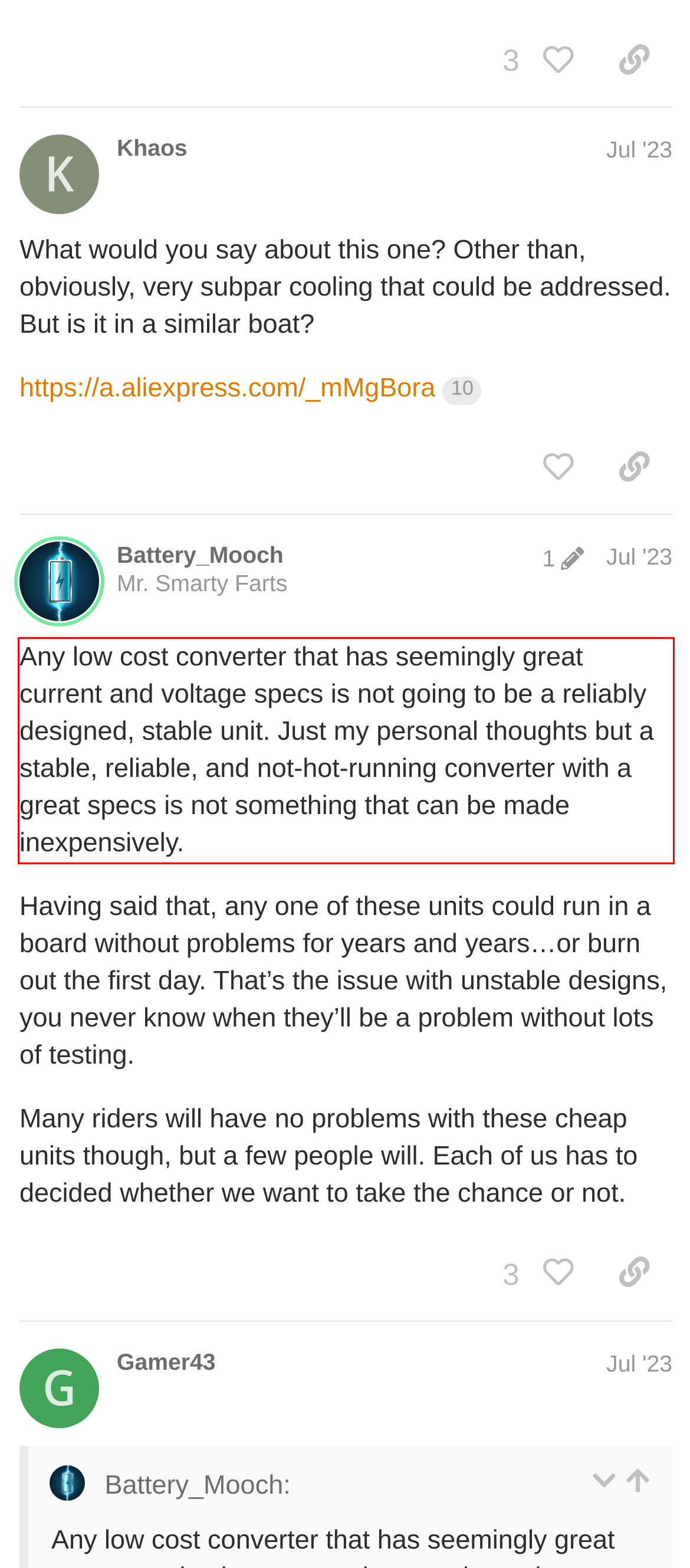You are provided with a screenshot of a webpage containing a red bounding box. Please extract the text enclosed by this red bounding box.

Any low cost converter that has seemingly great current and voltage specs is not going to be a reliably designed, stable unit. Just my personal thoughts but a stable, reliable, and not-hot-running converter with a great specs is not something that can be made inexpensively.